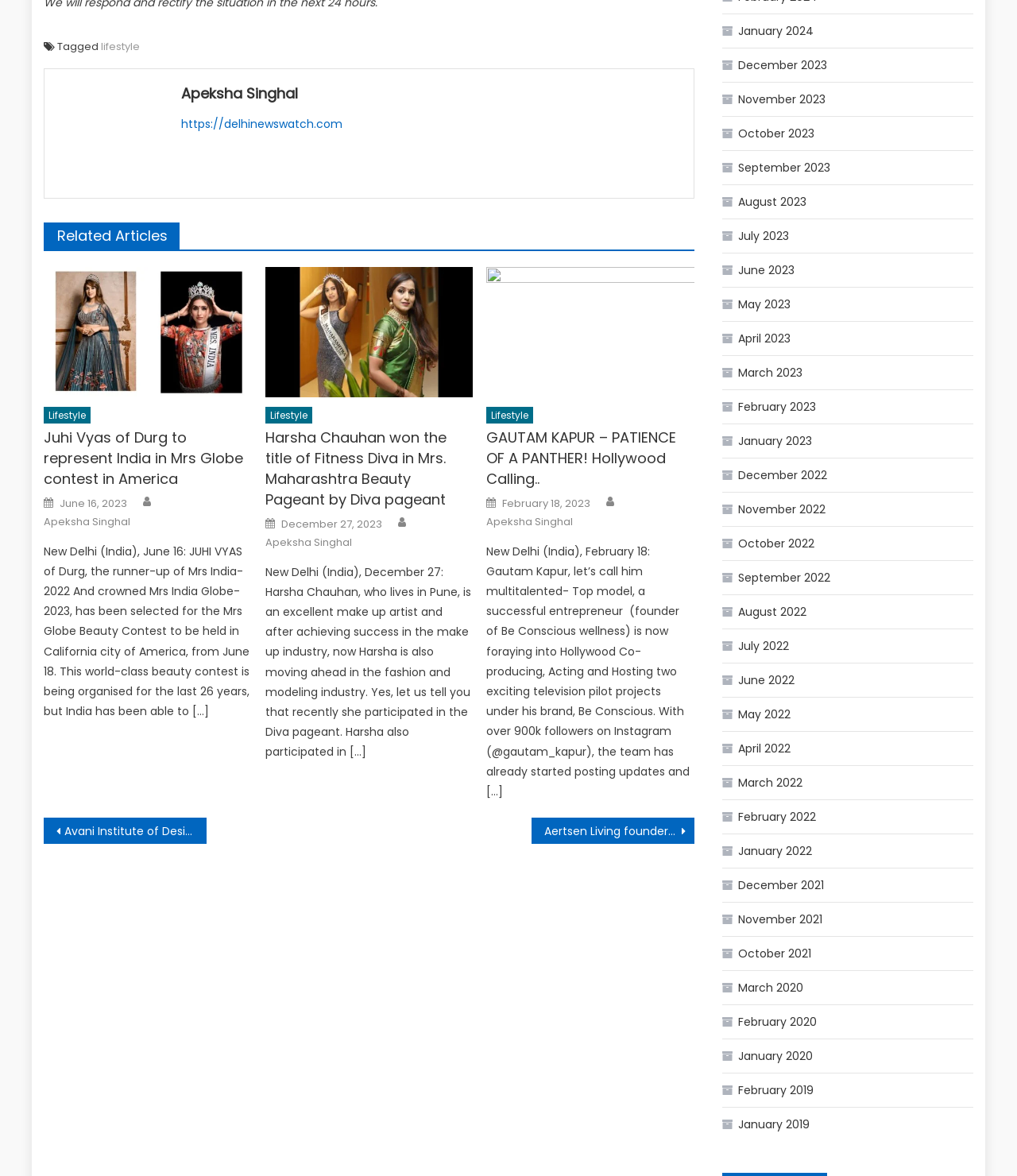Highlight the bounding box coordinates of the region I should click on to meet the following instruction: "View the post details of 'Harsha Chauhan won the title of Fitness Diva in Mrs. Maharashtra Beauty Pageant by Diva pageant'".

[0.261, 0.364, 0.465, 0.434]